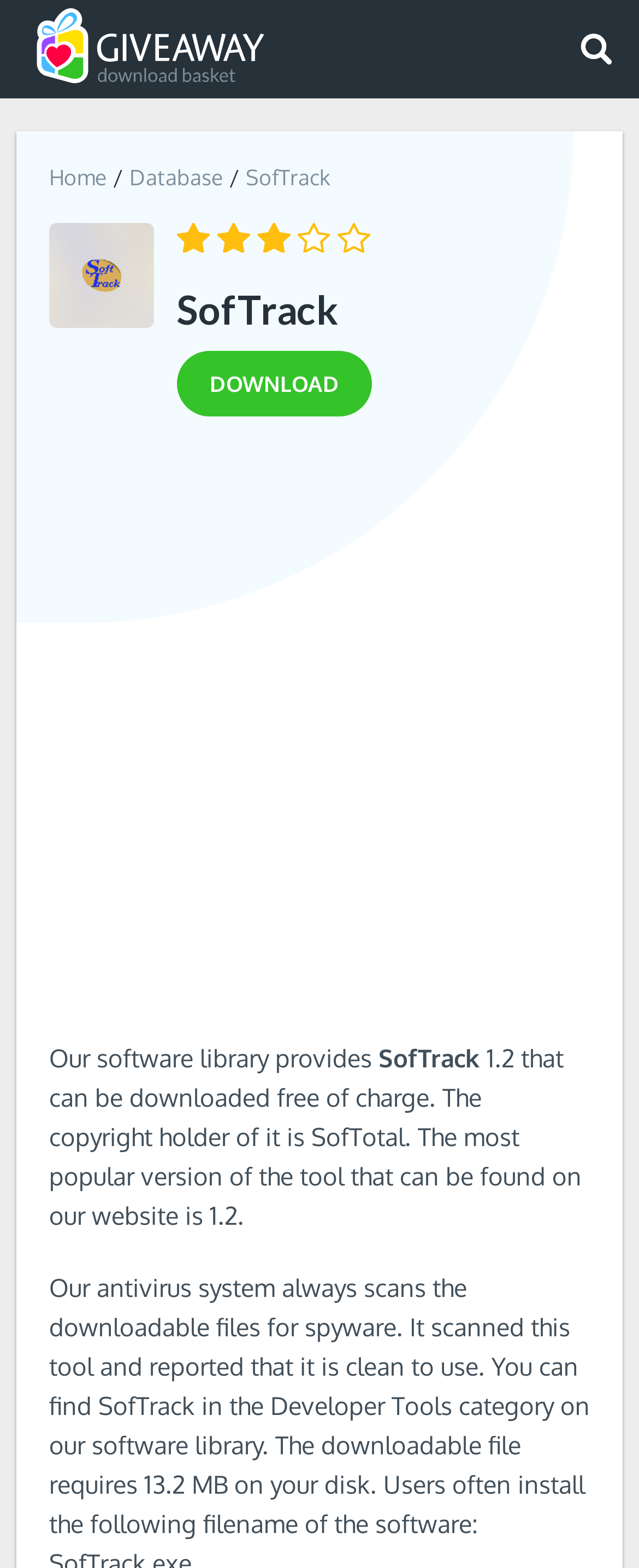Provide your answer in one word or a succinct phrase for the question: 
What is the company that holds the copyright of SofTrack?

SofTotal